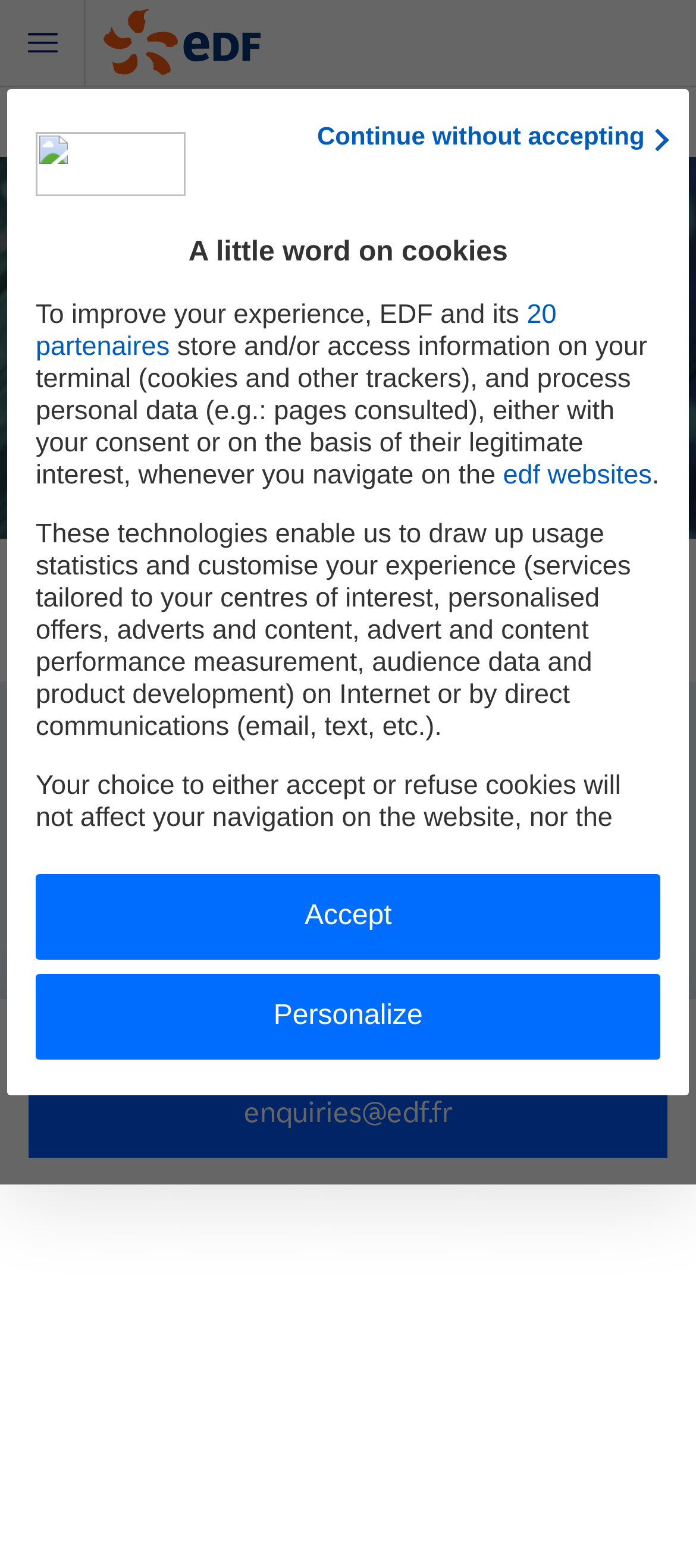Can you provide the bounding box coordinates for the element that should be clicked to implement the instruction: "click the '翻译公司' link"?

None